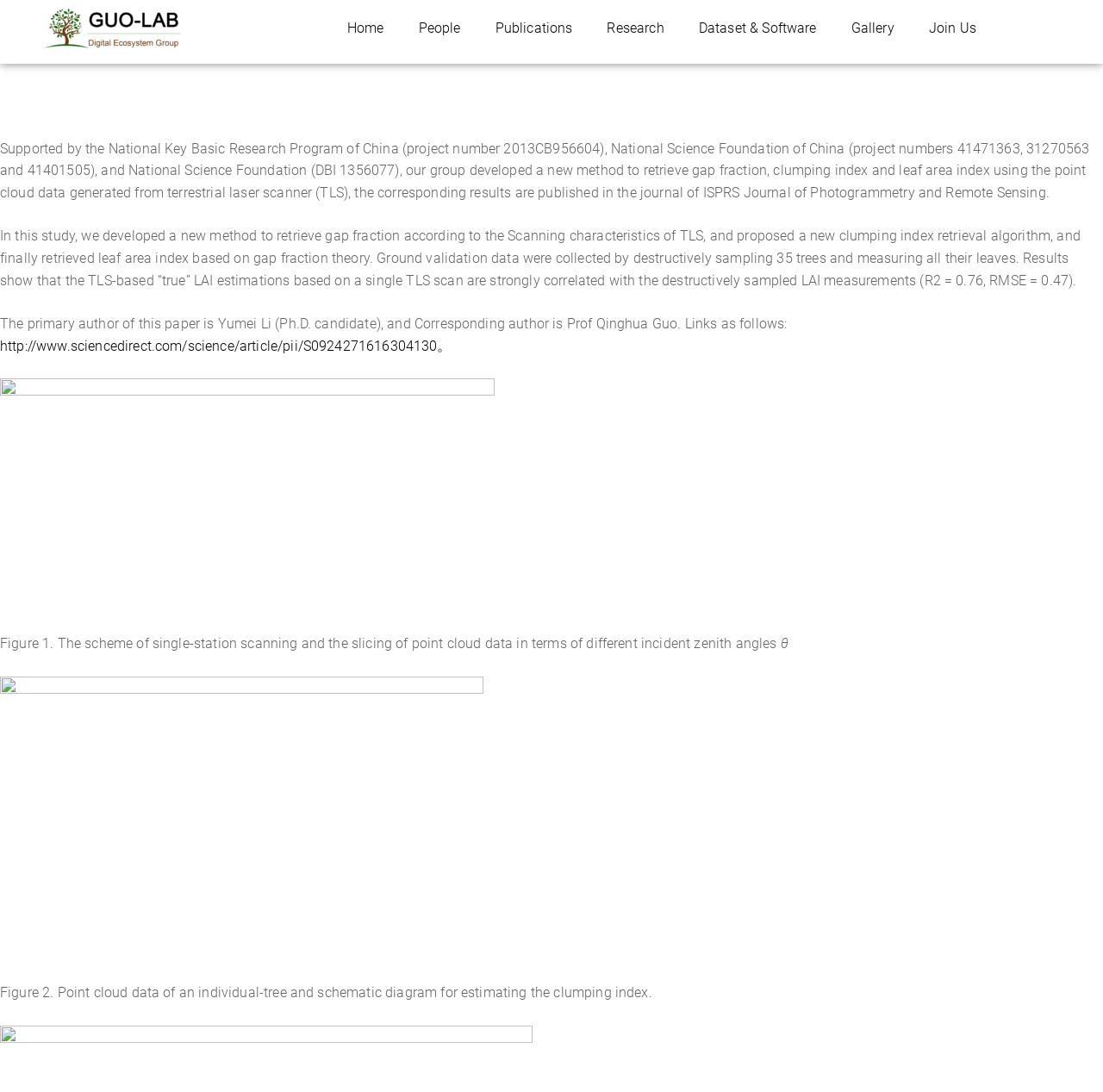Answer succinctly with a single word or phrase:
How many trees were sampled for ground validation?

35